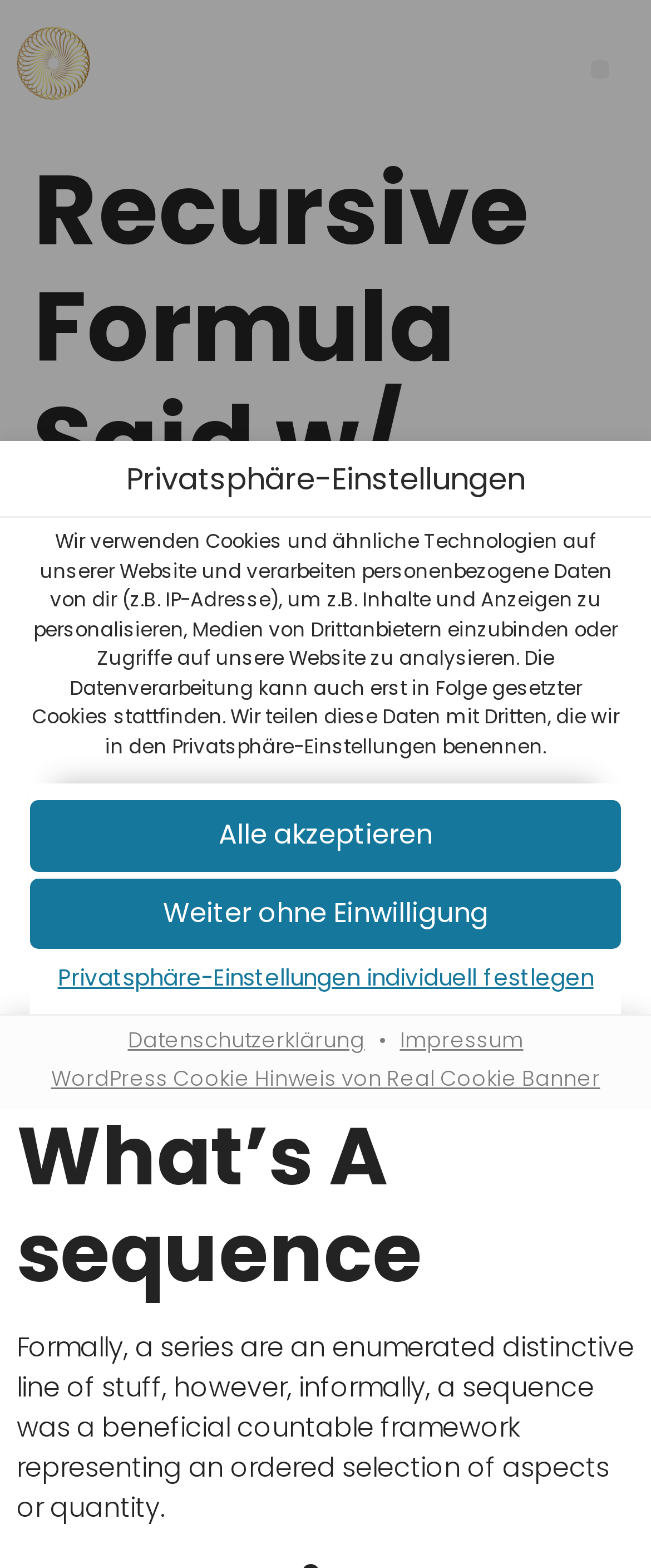What is the link at the bottom of the privacy settings dialog? Examine the screenshot and reply using just one word or a brief phrase.

Impressum